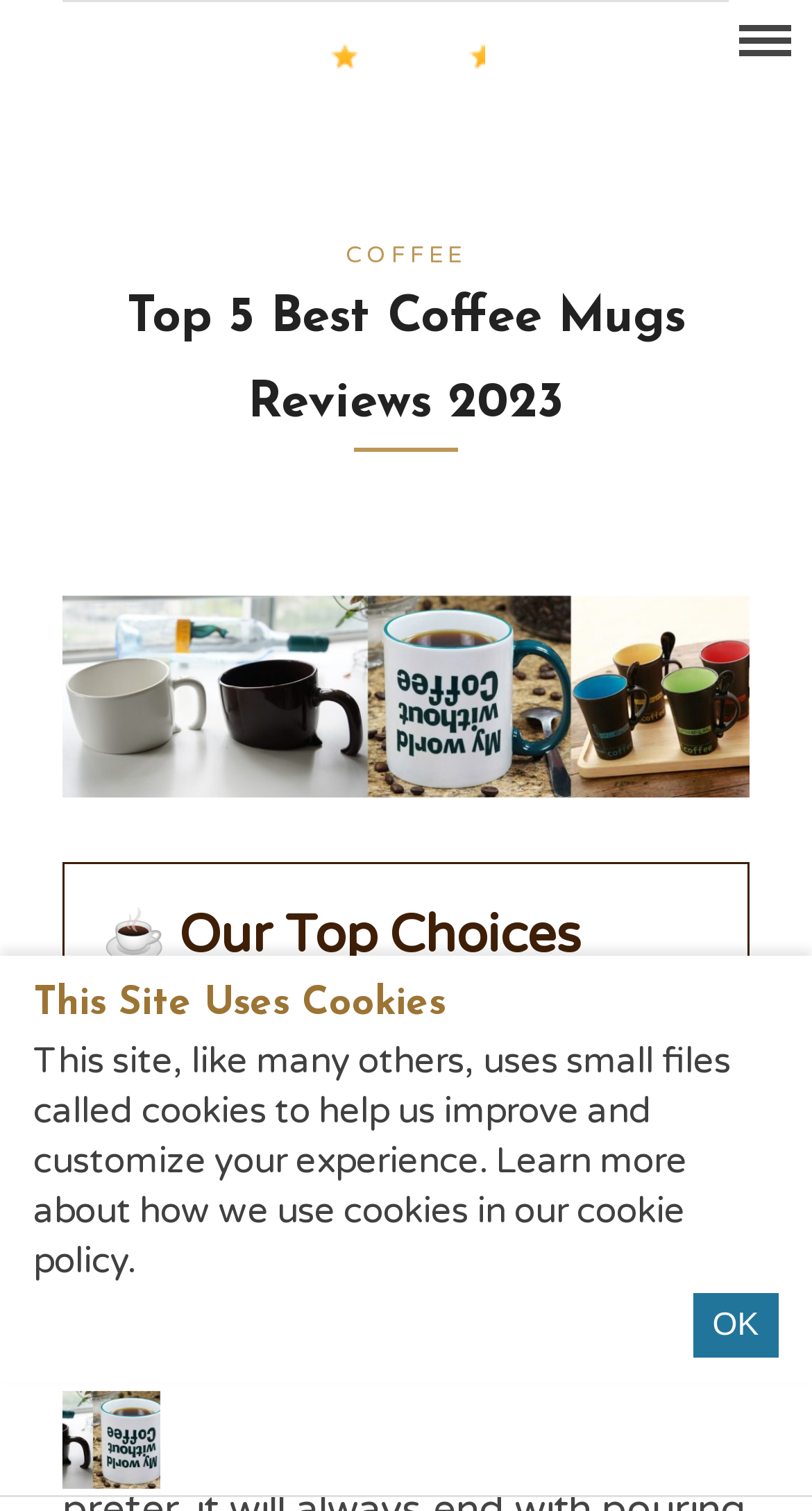Offer an extensive depiction of the webpage and its key elements.

This webpage is about reviewing and recommending the top 5 coffee mugs for 2021. At the top, there is a link on the left side and another link on the right side. Below these links, there is a table layout that spans the entire width of the page. Within this table, there is a link in the middle. 

Further down, there is a heading that reads "Top 5 Best Coffee Mugs Reviews 2023", which is centered on the page. Below this heading, there is a horizontal separator line. 

Underneath the separator line, there is a link that spans most of the page's width. Below this link, there is a section with the title "☕ Our Top Choices" on the left side, and a "show" link on the right side. 

On the bottom right corner, there is a link with a font awesome icon. 

At the bottom of the page, there is a cookie consent notice alert that spans the entire width of the page. Within this alert, there is a heading that reads "This Site Uses Cookies", followed by a paragraph of text that explains how the site uses cookies. On the right side of the alert, there is an "OK" button.